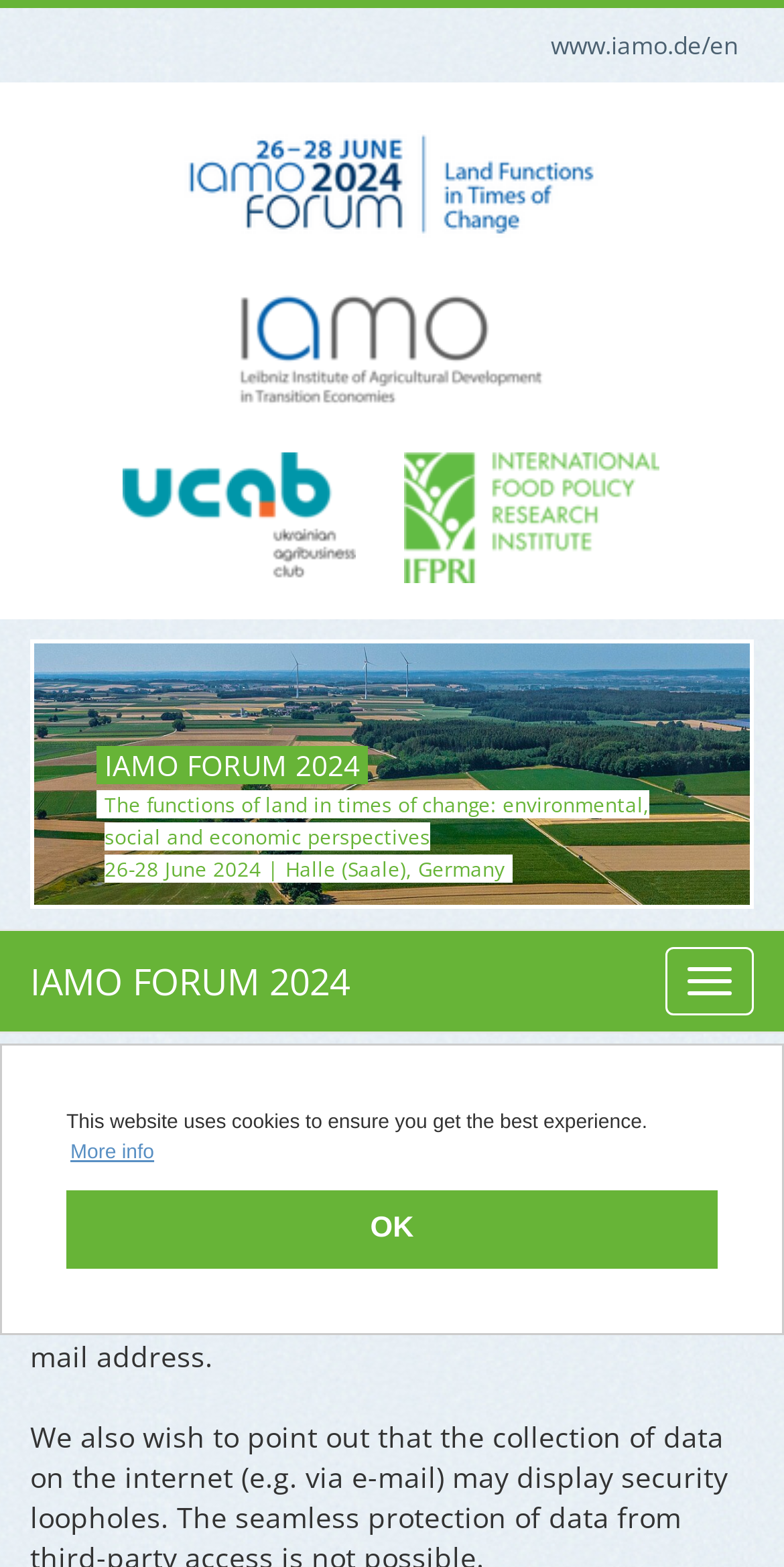From the screenshot, find the bounding box of the UI element matching this description: "Go to Content". Supply the bounding box coordinates in the form [left, top, right, bottom], each a float between 0 and 1.

[0.315, 0.004, 0.551, 0.028]